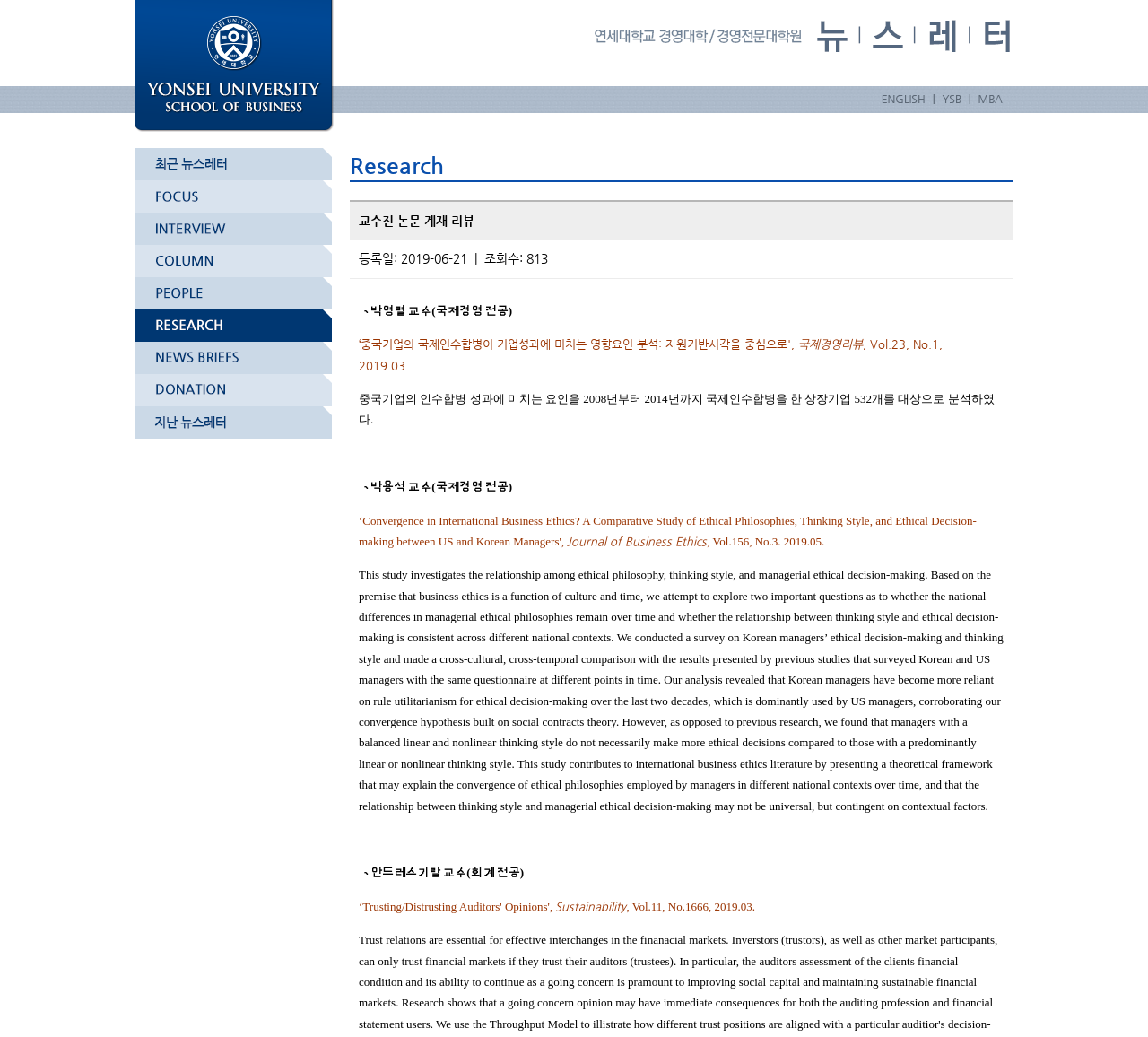Provide a brief response in the form of a single word or phrase:
What is the language of the webpage?

Korean